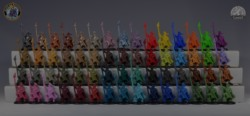Explain the scene depicted in the image, including all details.

The image showcases a vibrant display of miniature figurines, arranged meticulously in rows across three tiers. Each figure is painted in a distinct and vivid color, creating a striking visual effect. The colors range from deep blues and purples to bright reds, greens, and yellows, highlighting the artistic detail and craftsmanship involved in miniature painting. These figures appear to be part of a tabletop game or hobby collection, including characters or units that might be utilized in gameplay settings. The background is a subtle gradient, enhancing the focus on the colorful miniatures showcased. This collection likely attracts tabletop enthusiasts and gamers, emphasizing creativity and personality in both gaming and art.